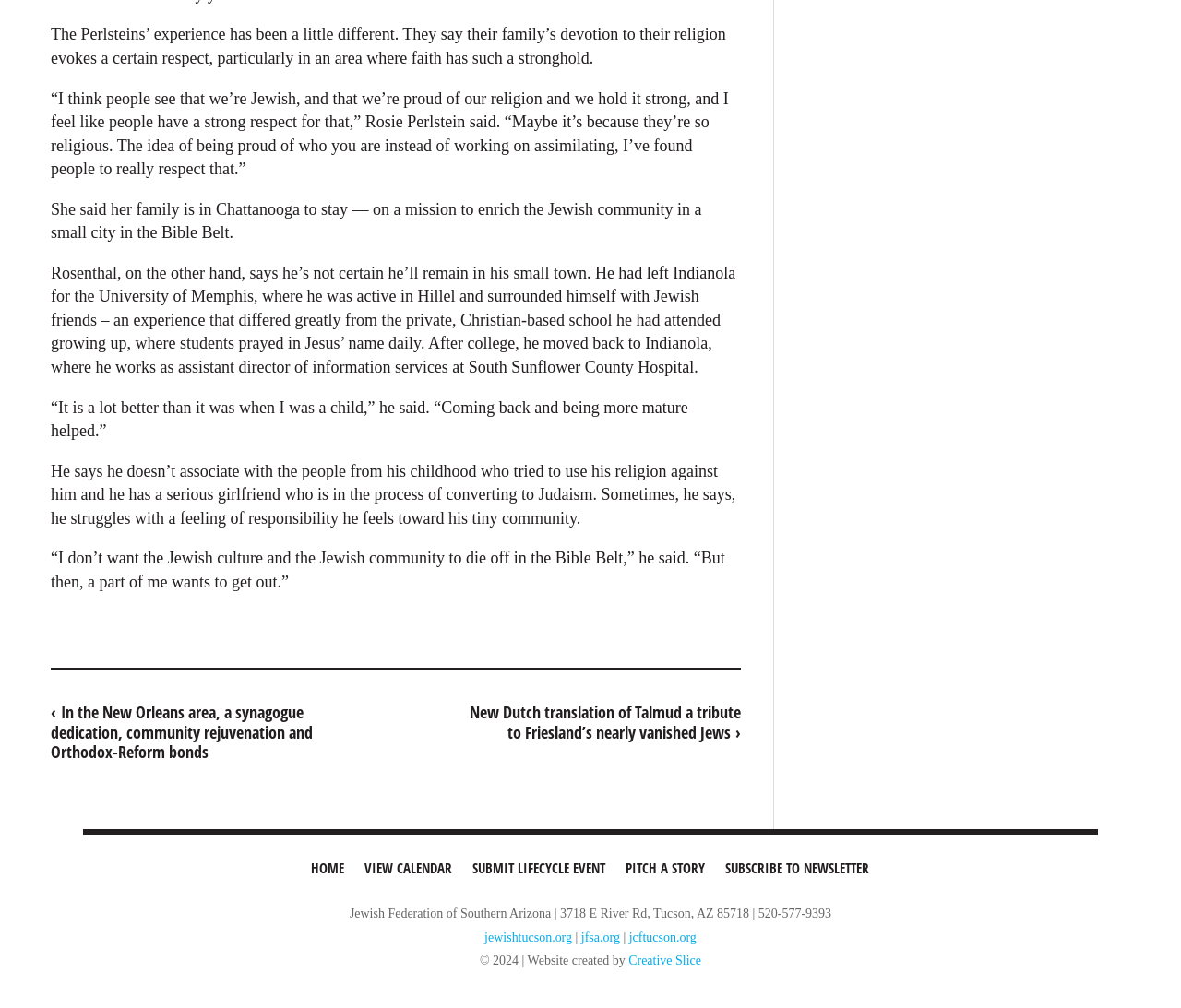Can you specify the bounding box coordinates of the area that needs to be clicked to fulfill the following instruction: "View the 'New Dutch translation of Talmud a tribute to Friesland’s nearly vanished Jews' article"?

[0.394, 0.664, 0.627, 0.77]